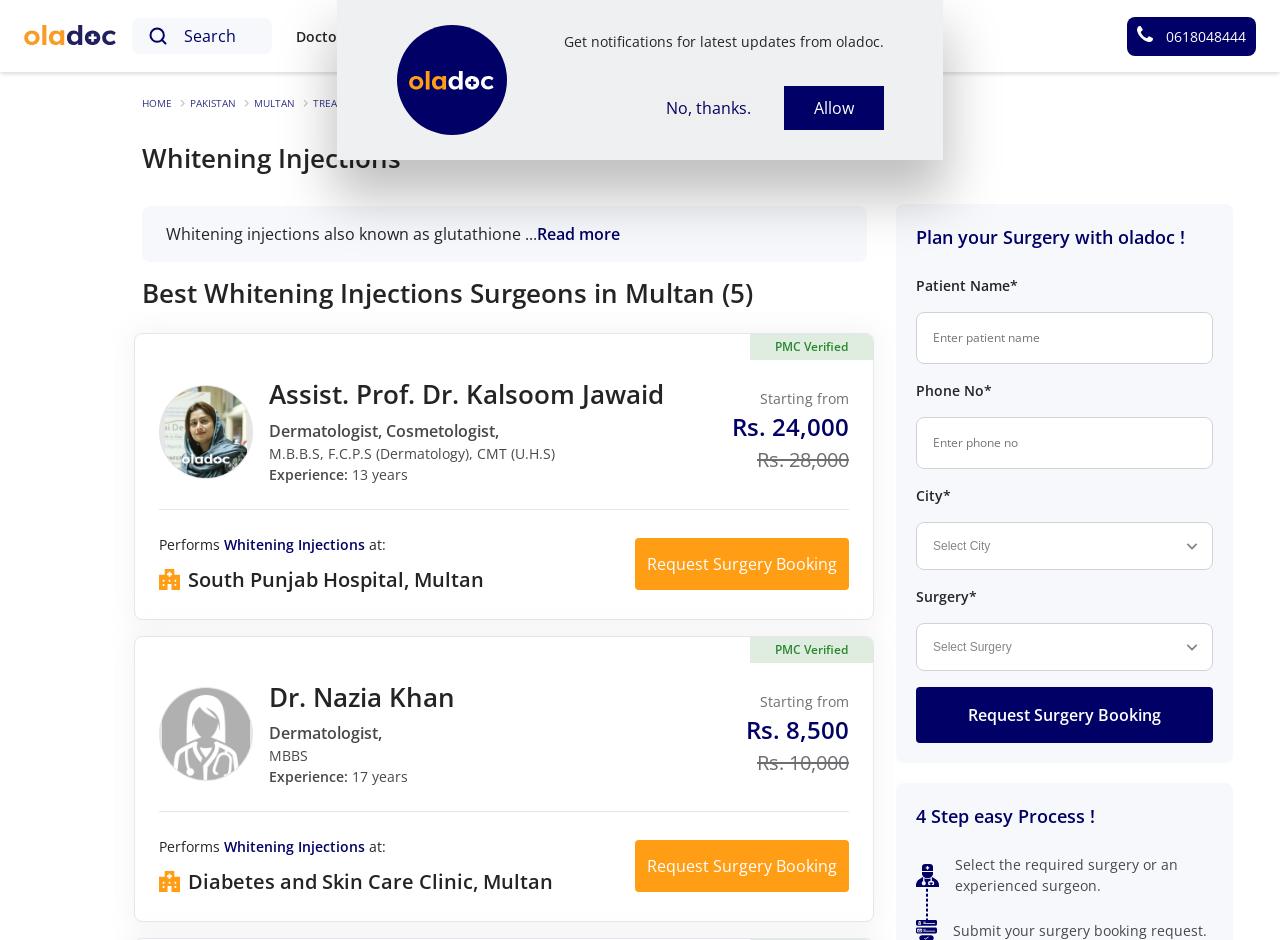Carefully examine the image and provide an in-depth answer to the question: What is the starting price of Whitening Injections by Dr. Kalsoom Jawaid?

I found the answer by looking at the doctor's profile section, where it mentions 'Starting from' followed by the price.